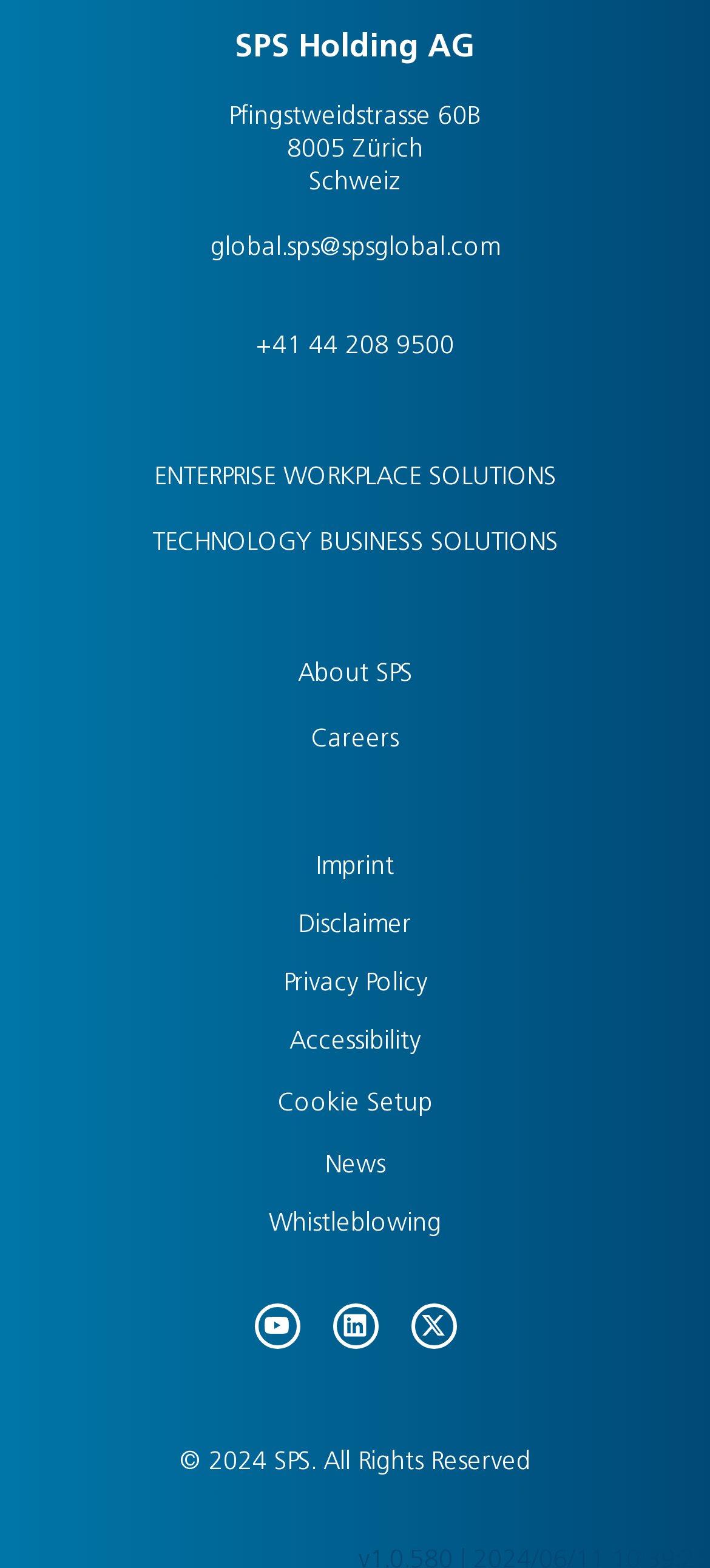With reference to the image, please provide a detailed answer to the following question: How many social media links are present?

The social media links are obtained from the link elements 'Visit us on Youtube', 'Visit us on Linkedin', and 'Visit us on X' which are located at the bottom of the webpage, indicating that they are related to the company's social media presence.